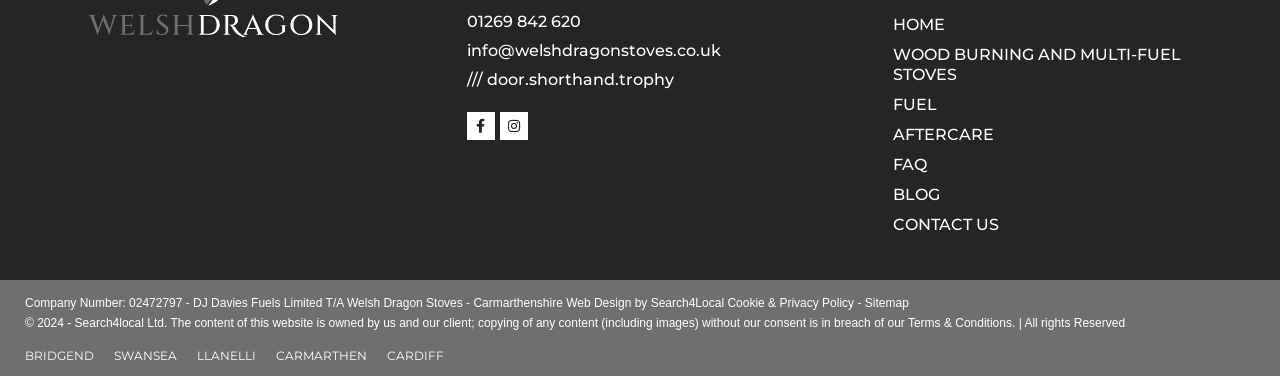Based on the image, please respond to the question with as much detail as possible:
How many locations are listed?

There are five locations listed at the bottom of the webpage, which are Bridgend, Swansea, Llanelli, Carmarthen, and Cardiff.